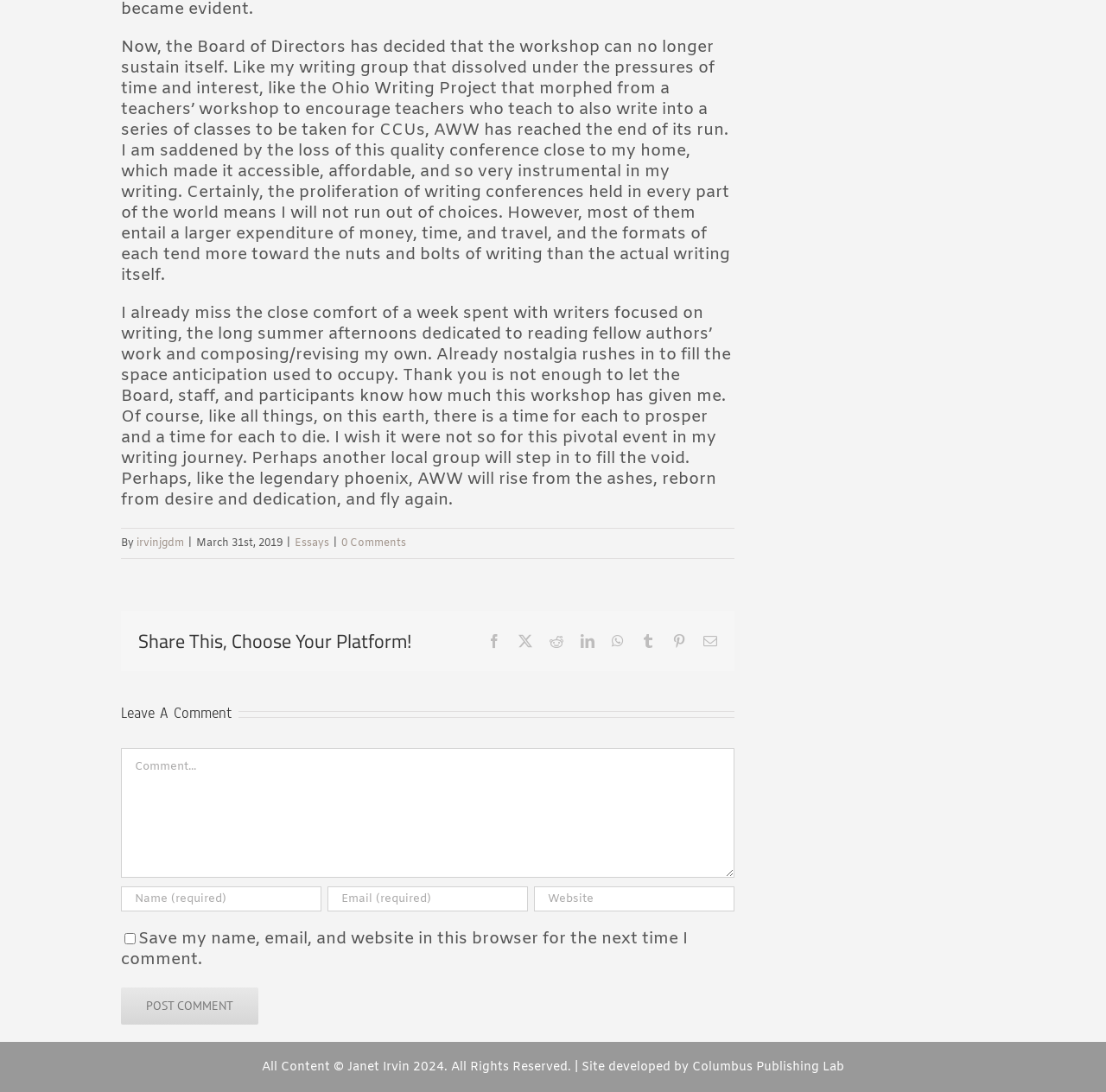What is the purpose of the 'Share This, Choose Your Platform!' section?
Please respond to the question with a detailed and well-explained answer.

The 'Share This, Choose Your Platform!' section provides links to various social media platforms, allowing users to share the essay on their preferred platform.